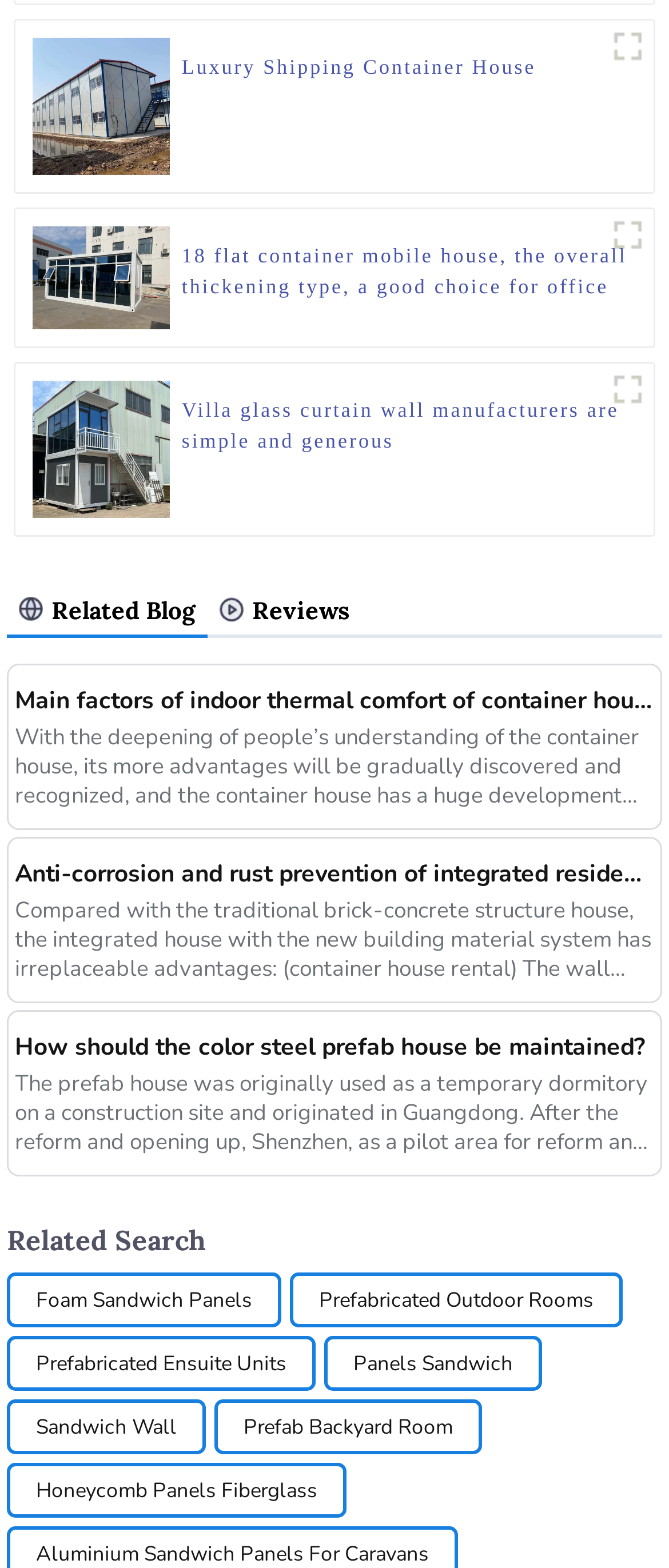Could you indicate the bounding box coordinates of the region to click in order to complete this instruction: "View the image of '18 flat container mobile house'".

[0.048, 0.144, 0.254, 0.21]